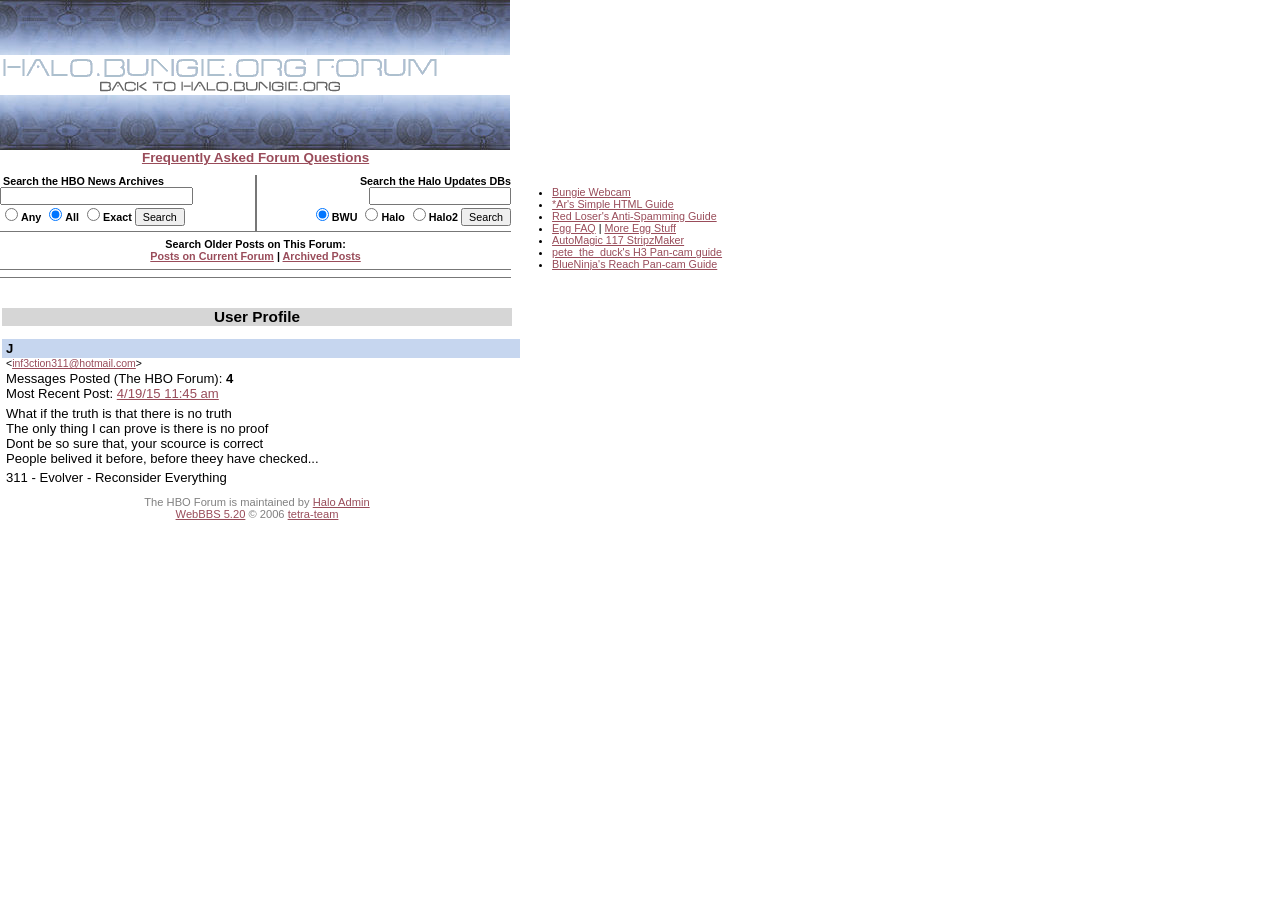Answer the question below in one word or phrase:
What is the purpose of the search bar?

To search the HBO News Archives